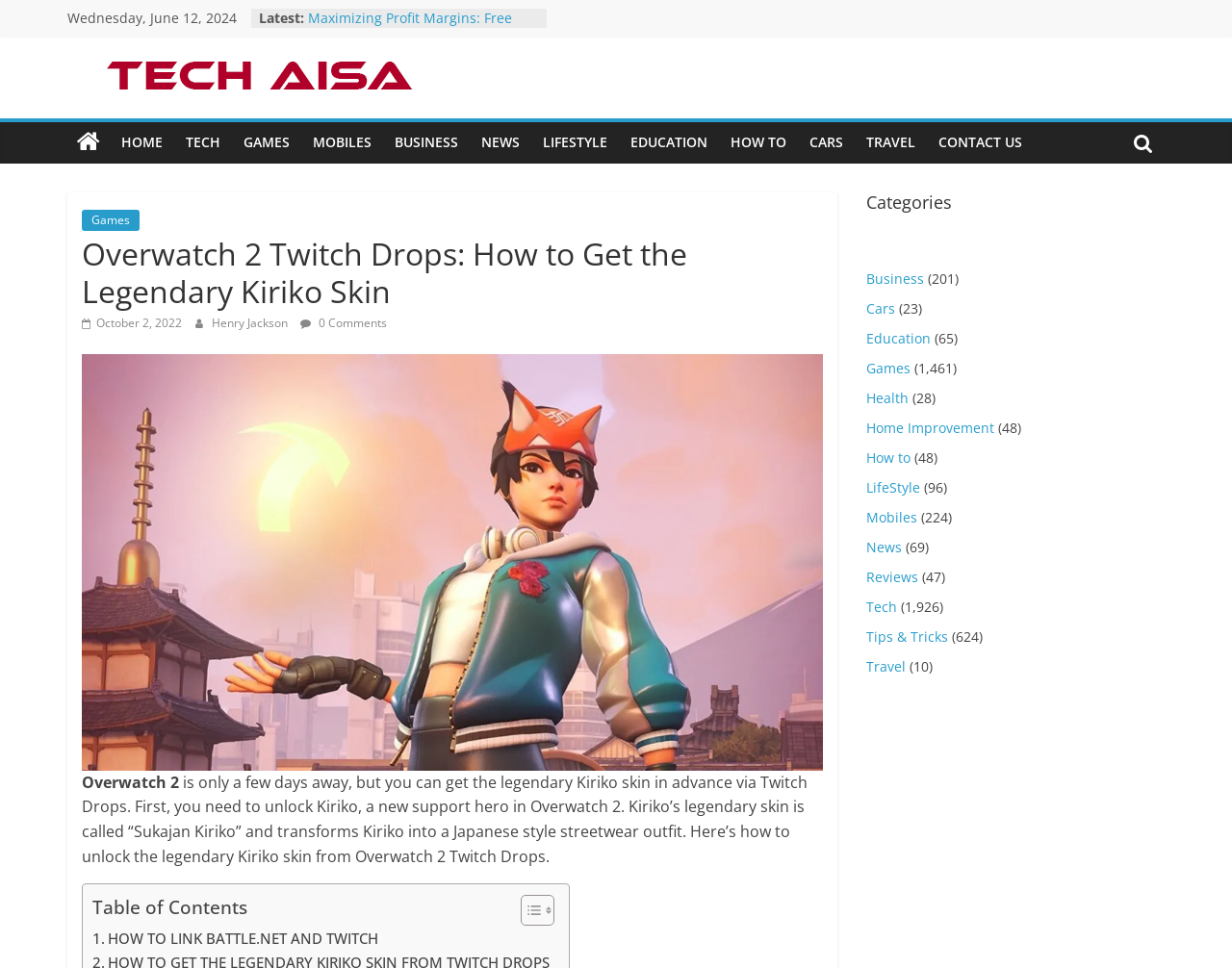Determine the bounding box coordinates of the region that needs to be clicked to achieve the task: "Get the legendary Kiriko skin in Overwatch 2 via Twitch Drops".

[0.066, 0.797, 0.655, 0.895]